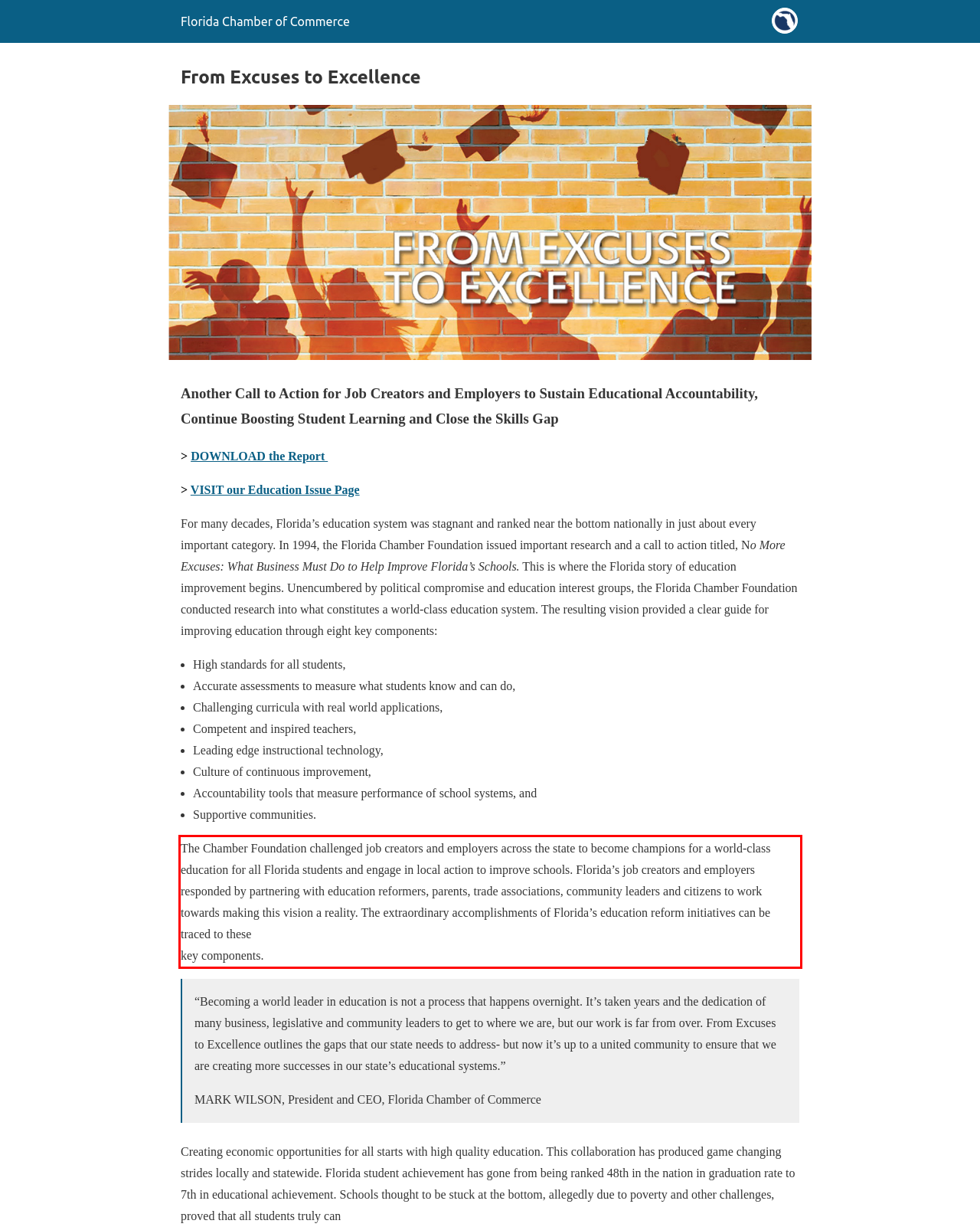Within the provided webpage screenshot, find the red rectangle bounding box and perform OCR to obtain the text content.

The Chamber Foundation challenged job creators and employers across the state to become champions for a world-class education for all Florida students and engage in local action to improve schools. Florida’s job creators and employers responded by partnering with education reformers, parents, trade associations, community leaders and citizens to work towards making this vision a reality. The extraordinary accomplishments of Florida’s education reform initiatives can be traced to these key components.